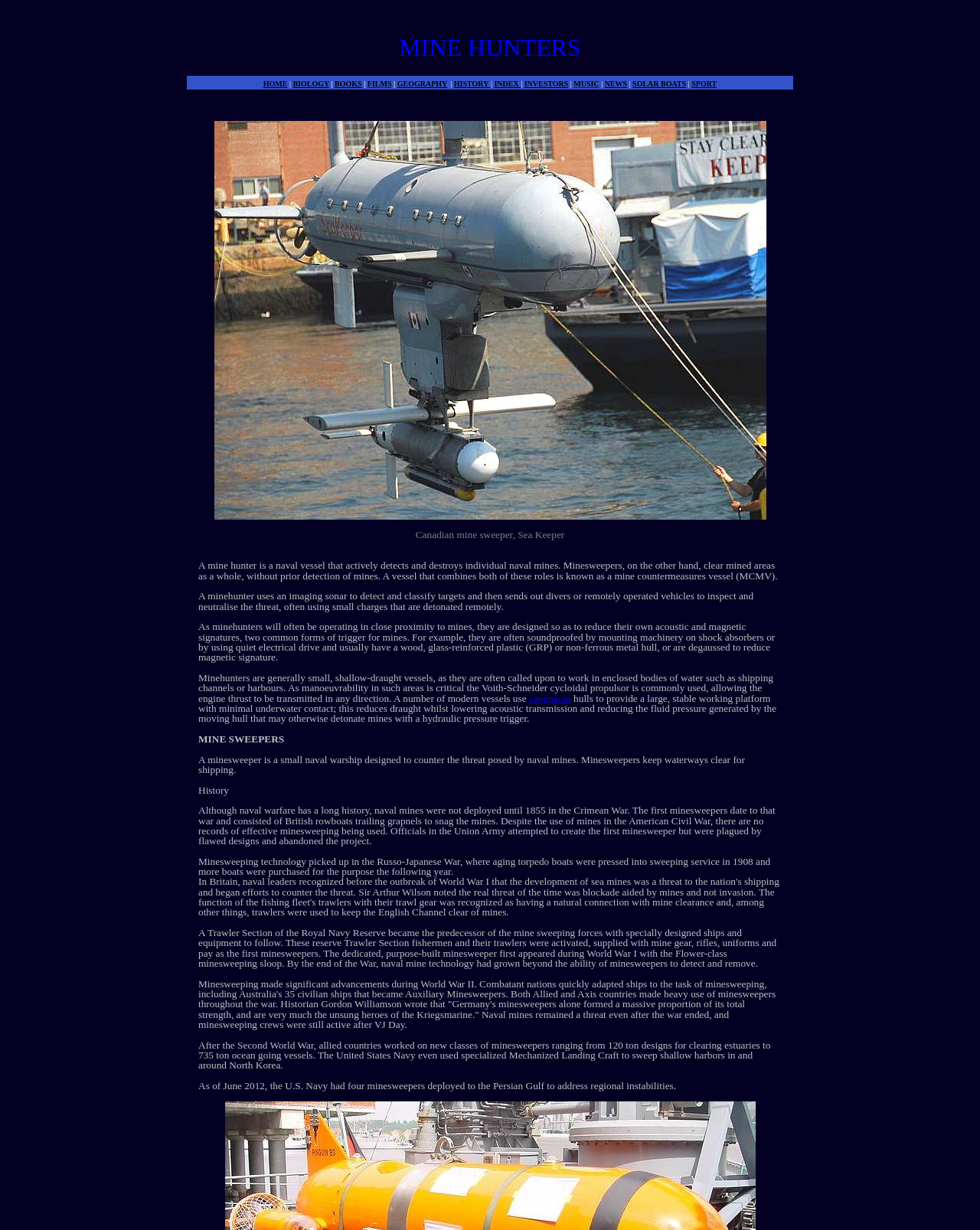Determine the bounding box coordinates for the area that should be clicked to carry out the following instruction: "visit WordPress".

None